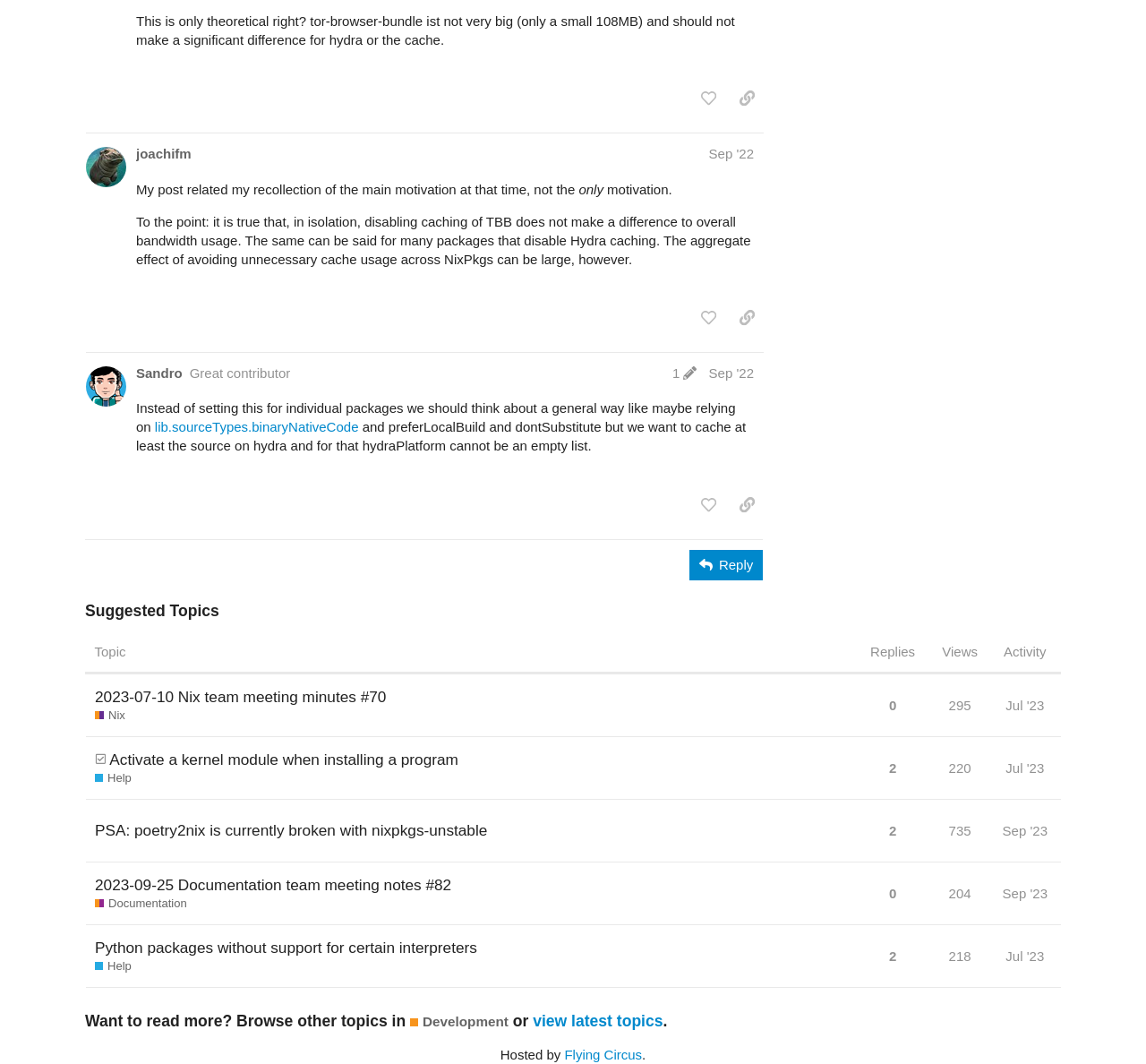Using the element description: "Sep '23", determine the bounding box coordinates for the specified UI element. The coordinates should be four float numbers between 0 and 1, [left, top, right, bottom].

[0.871, 0.82, 0.918, 0.859]